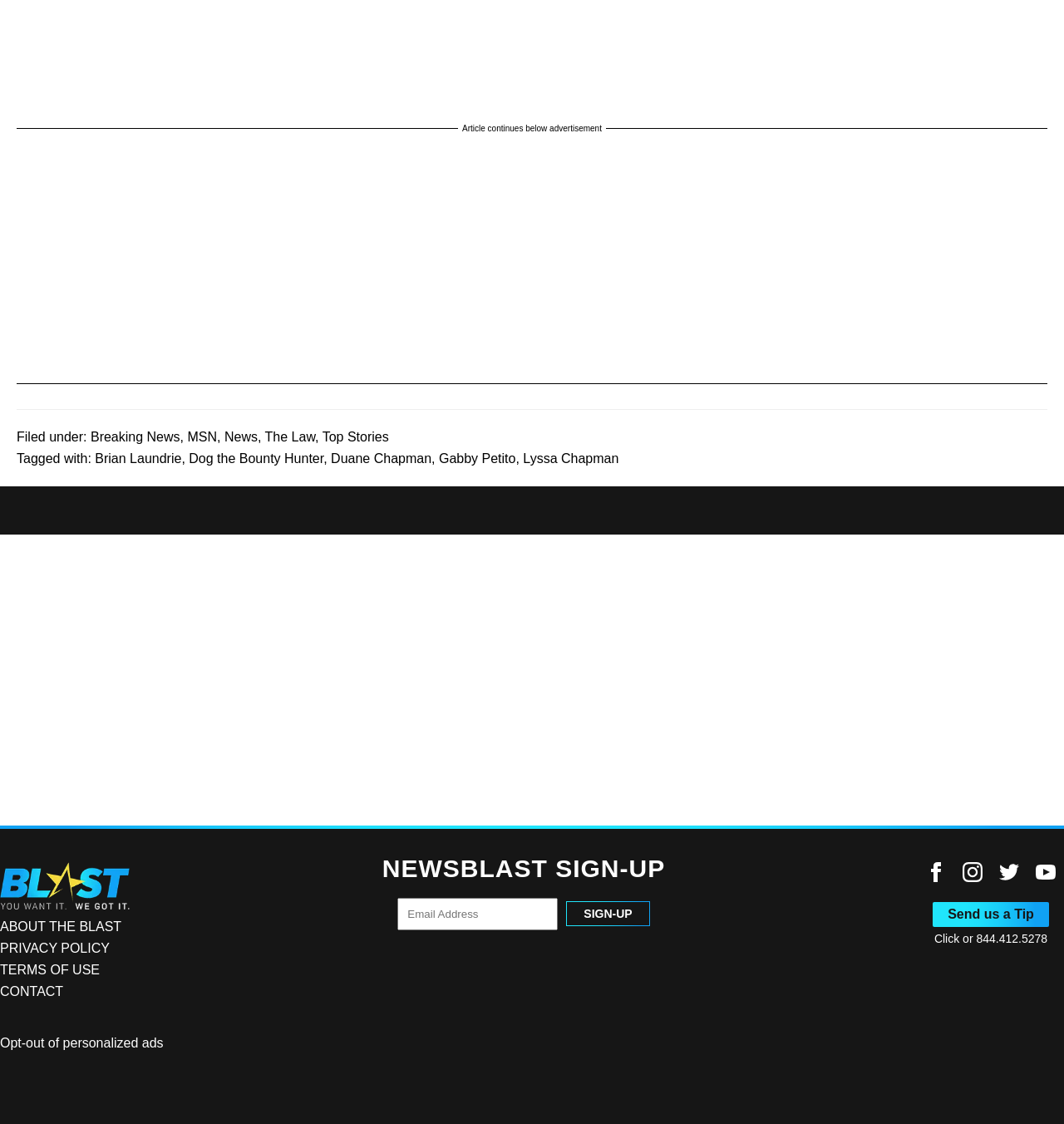Extract the bounding box coordinates for the UI element described as: "Brian Laundrie".

[0.089, 0.401, 0.171, 0.414]